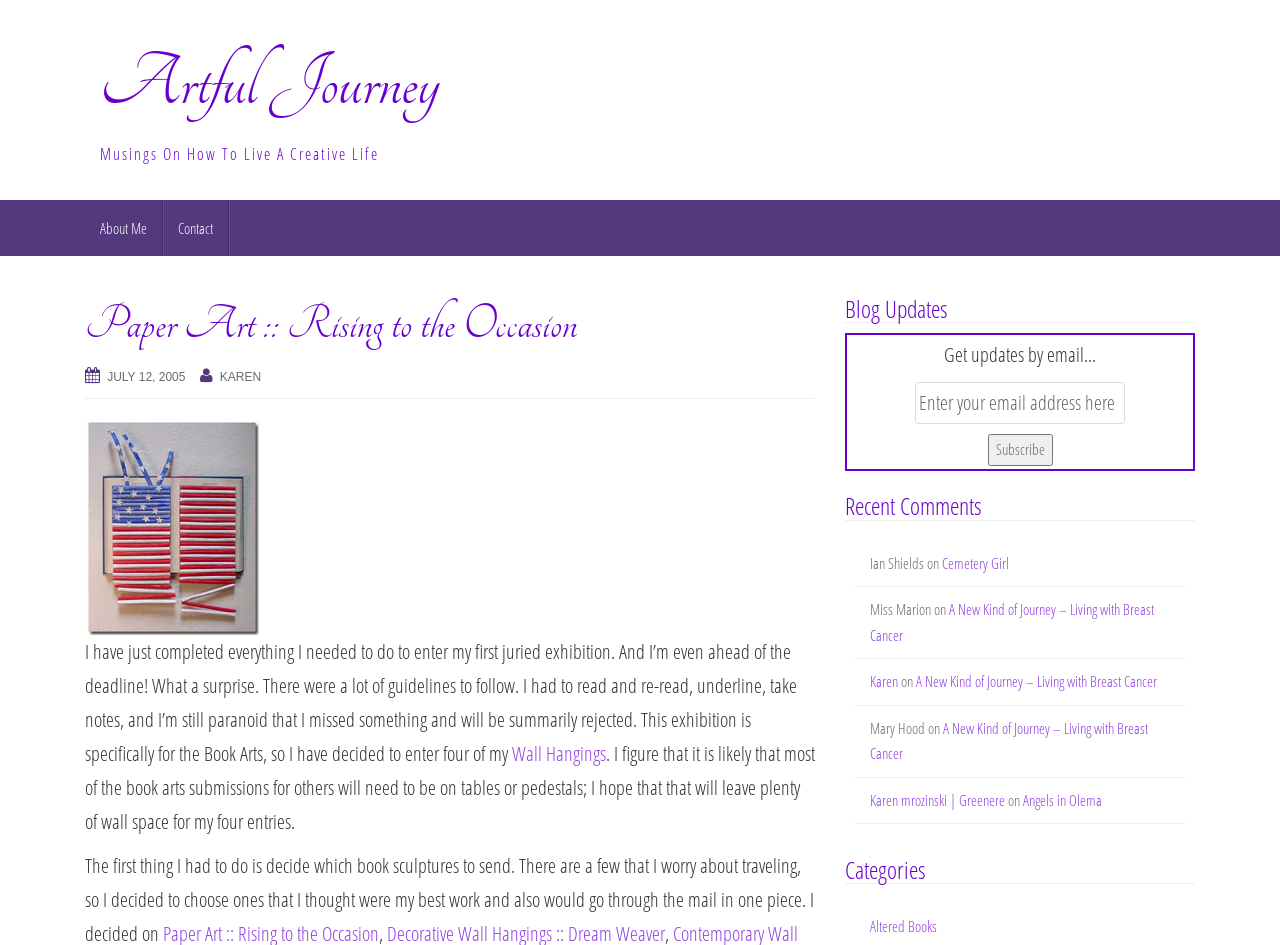Determine the bounding box coordinates of the region to click in order to accomplish the following instruction: "Read the 'Cemetery Girl' comment". Provide the coordinates as four float numbers between 0 and 1, specifically [left, top, right, bottom].

[0.736, 0.585, 0.788, 0.606]